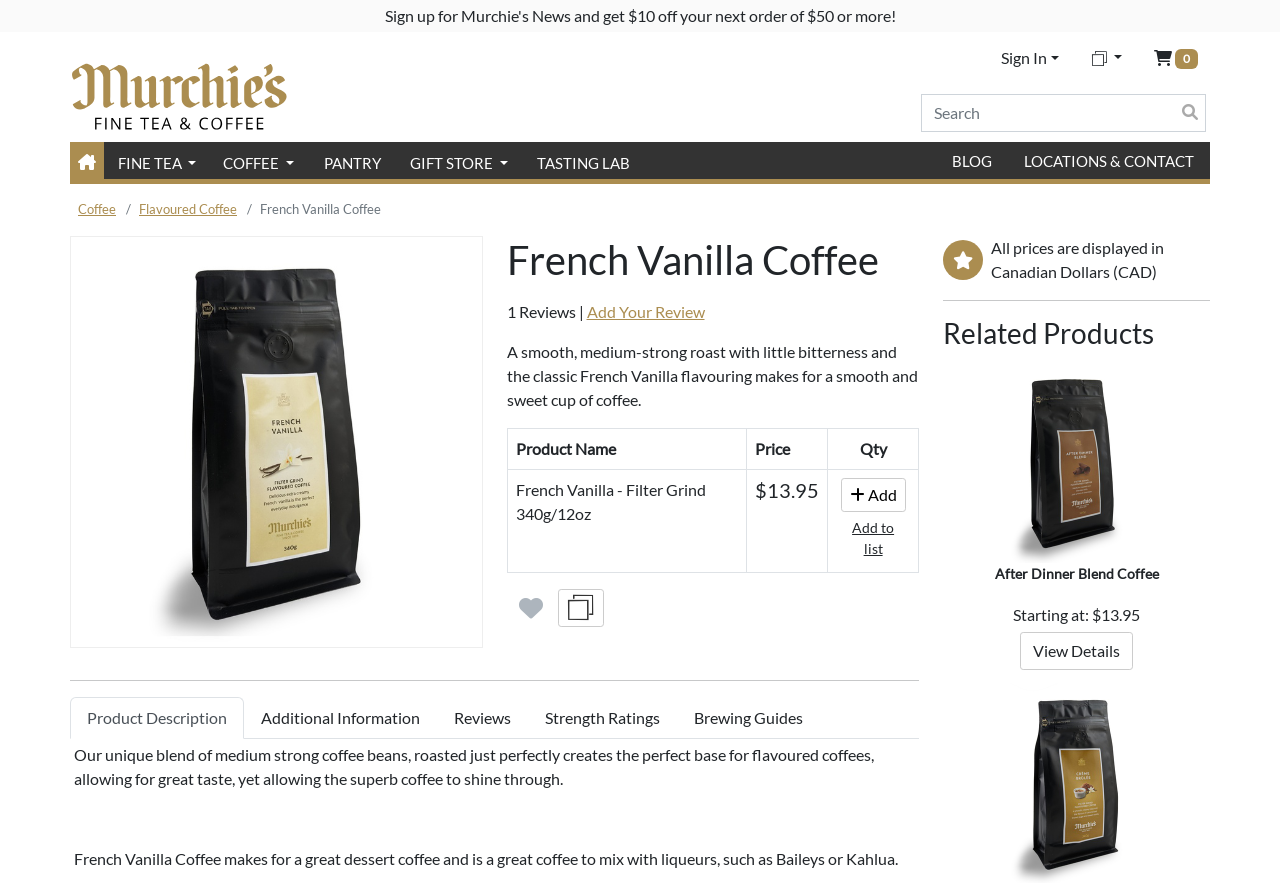Please identify the coordinates of the bounding box that should be clicked to fulfill this instruction: "Add a product to the list".

[0.647, 0.53, 0.718, 0.647]